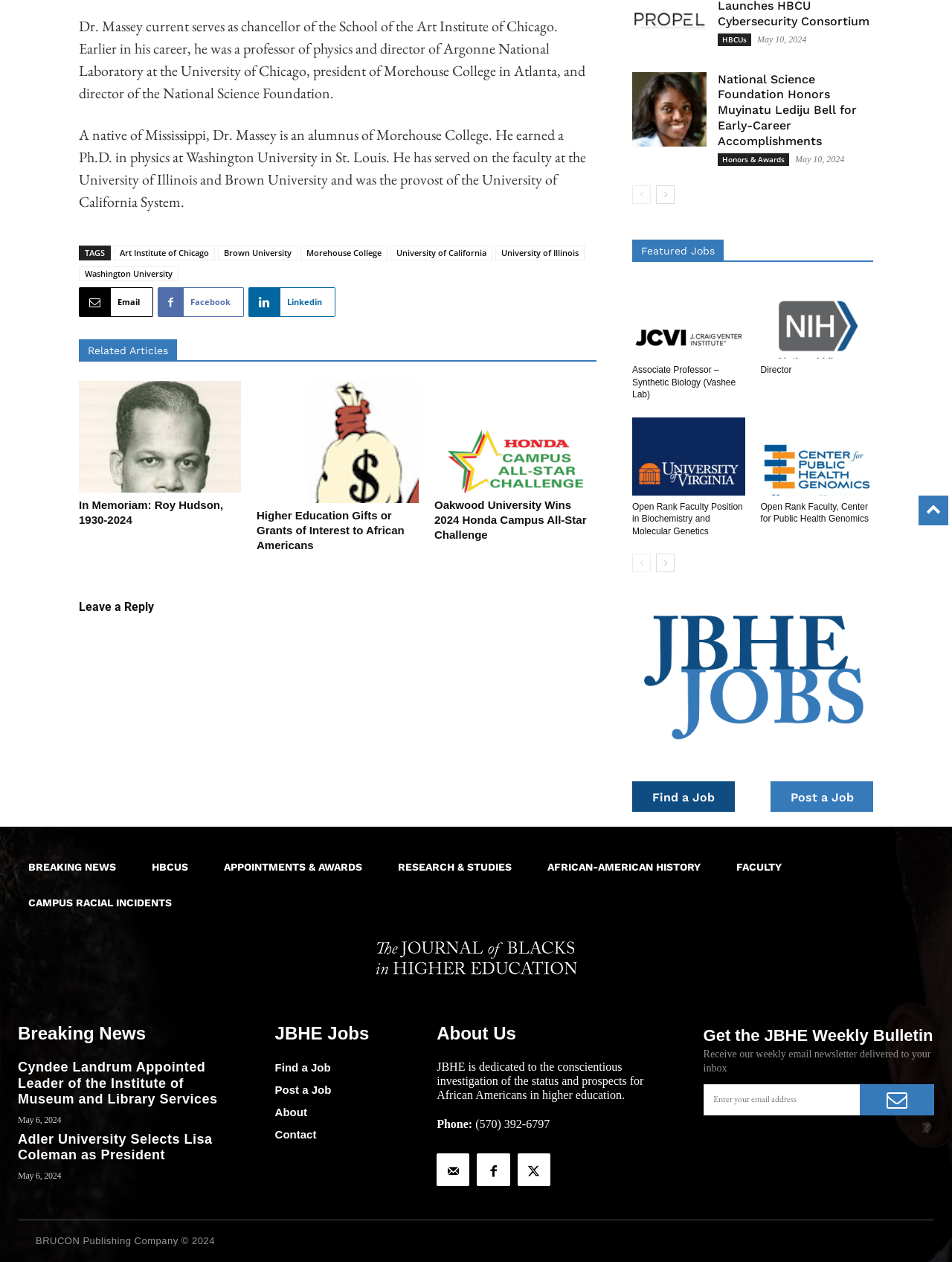Using the element description: "Morehouse College", determine the bounding box coordinates. The coordinates should be in the format [left, top, right, bottom], with values between 0 and 1.

[0.316, 0.195, 0.407, 0.207]